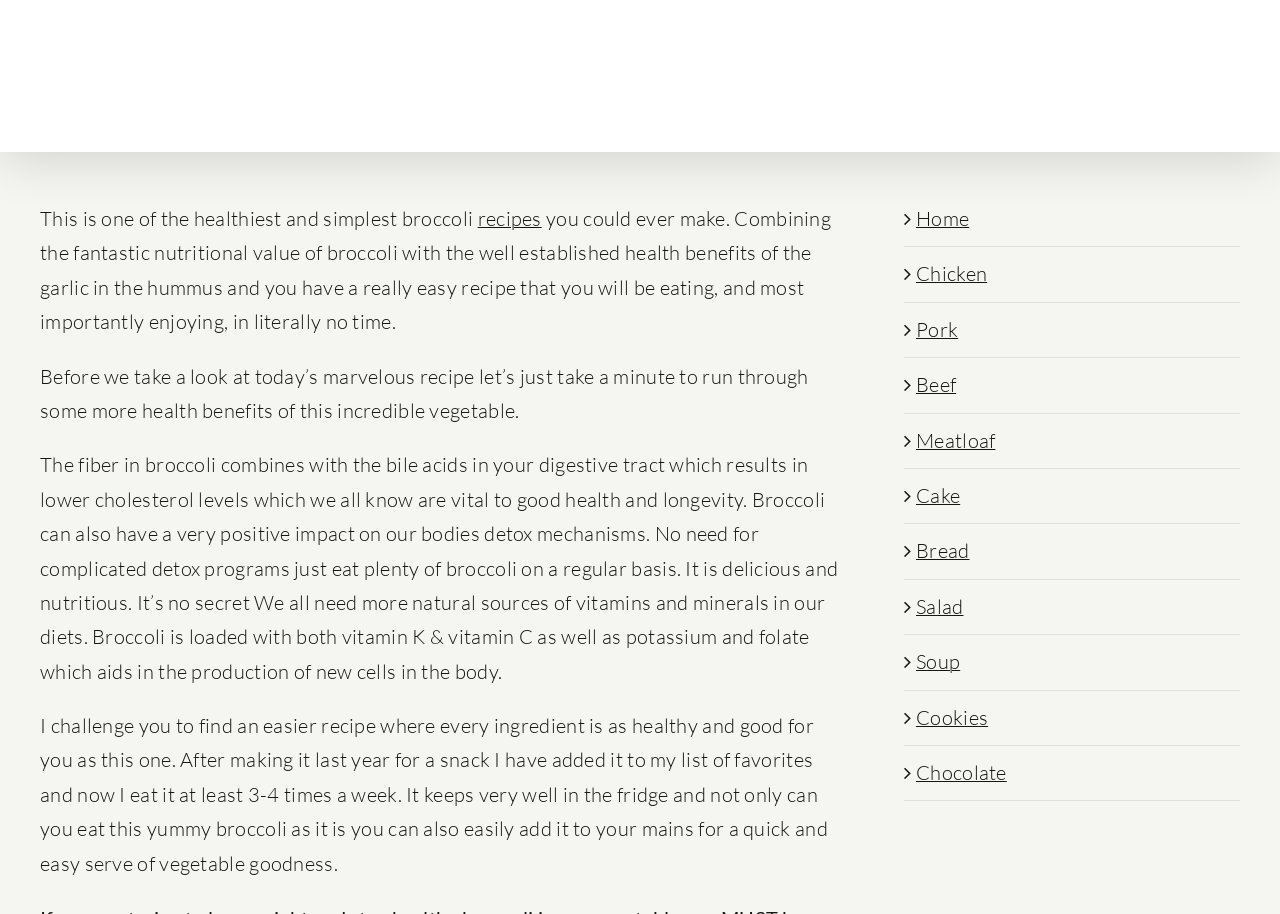Please determine the bounding box coordinates for the element with the description: "alt="Eezy Recipes Logo"".

[0.031, 0.034, 0.219, 0.121]